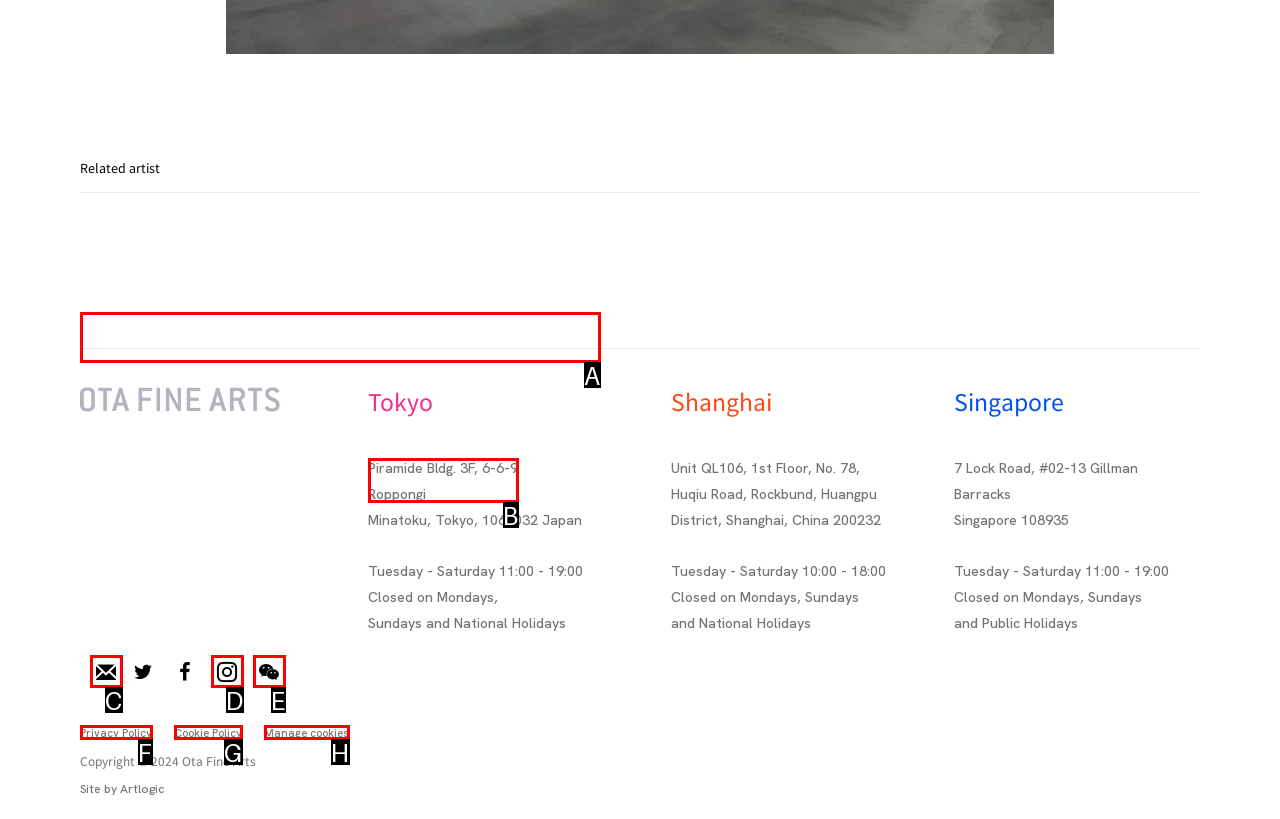Point out the option that needs to be clicked to fulfill the following instruction: View Tokyo's address
Answer with the letter of the appropriate choice from the listed options.

B